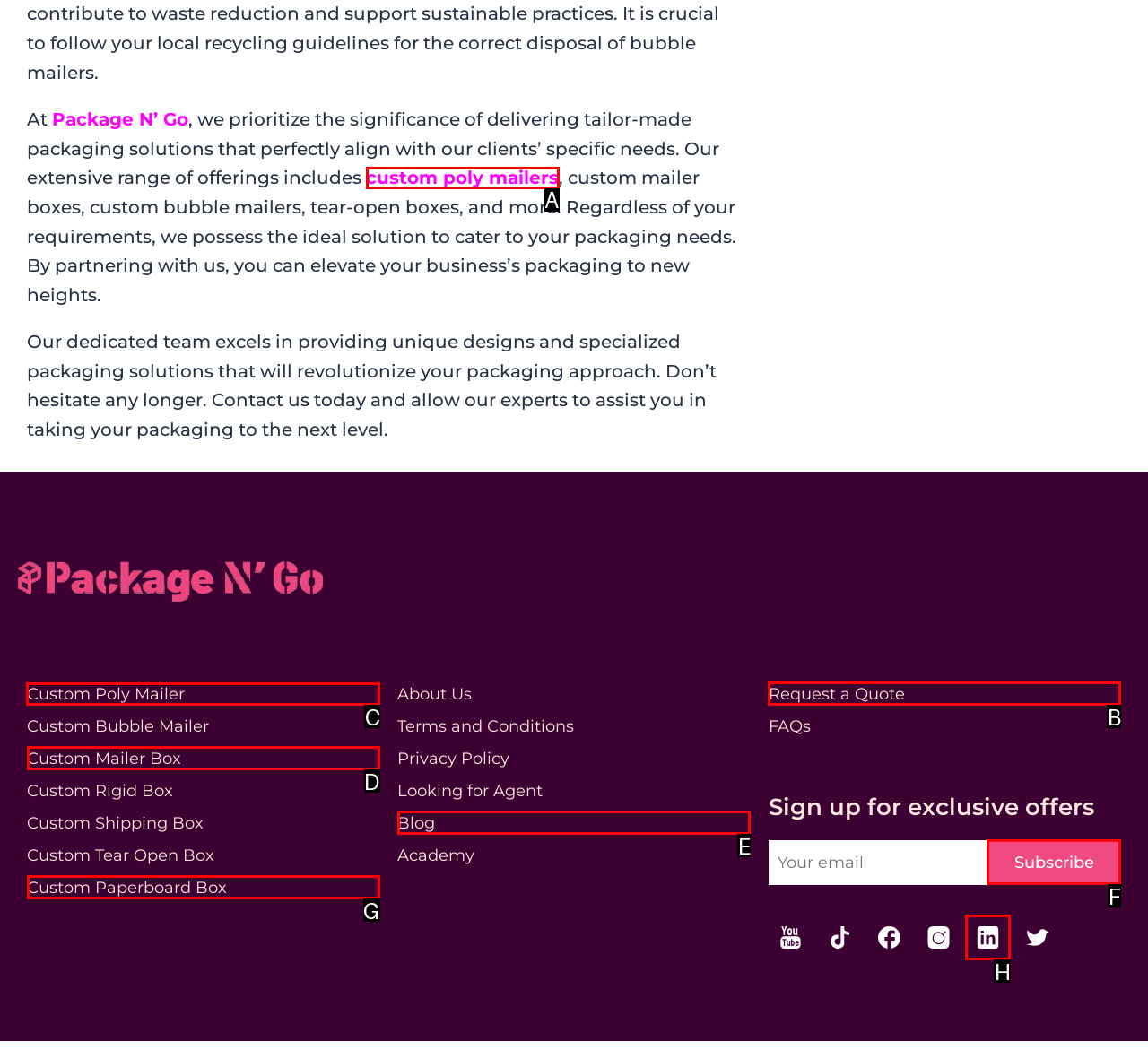Indicate which HTML element you need to click to complete the task: Click on the 'Custom Poly Mailer' link. Provide the letter of the selected option directly.

C